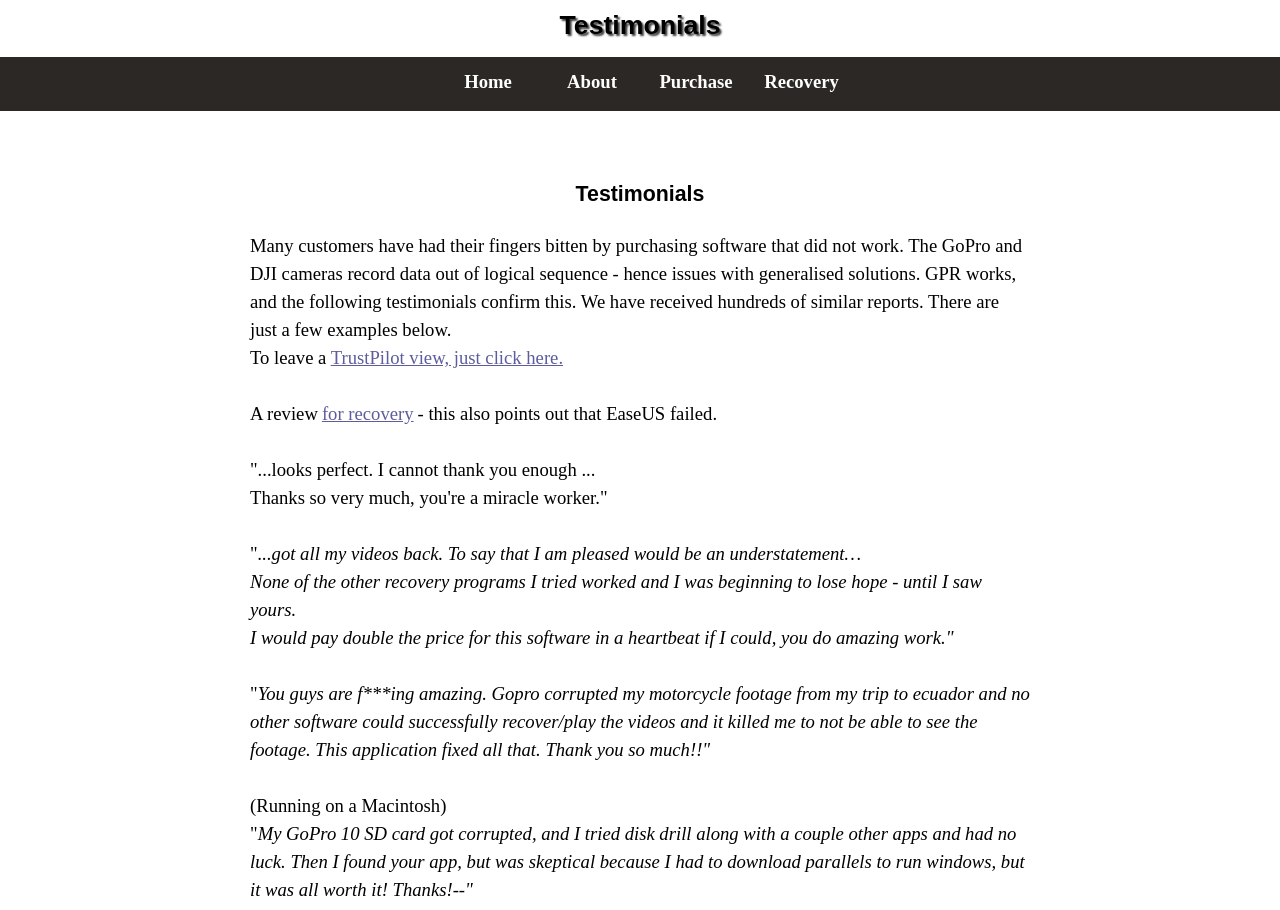Identify the bounding box for the given UI element using the description provided. Coordinates should be in the format (top-left x, top-left y, bottom-right x, bottom-right y) and must be between 0 and 1. Here is the description: Chugim (Electives)

None